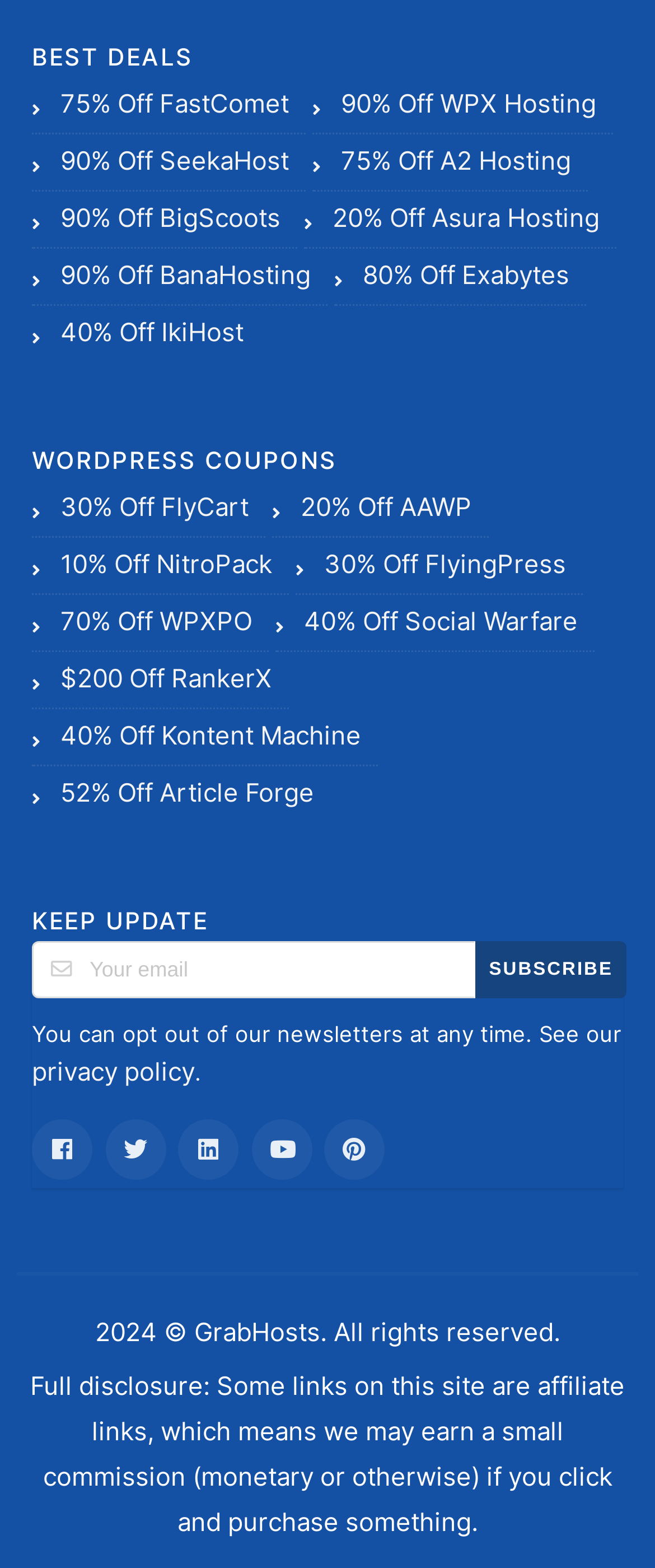Extract the bounding box coordinates for the UI element described as: "Cricket".

None